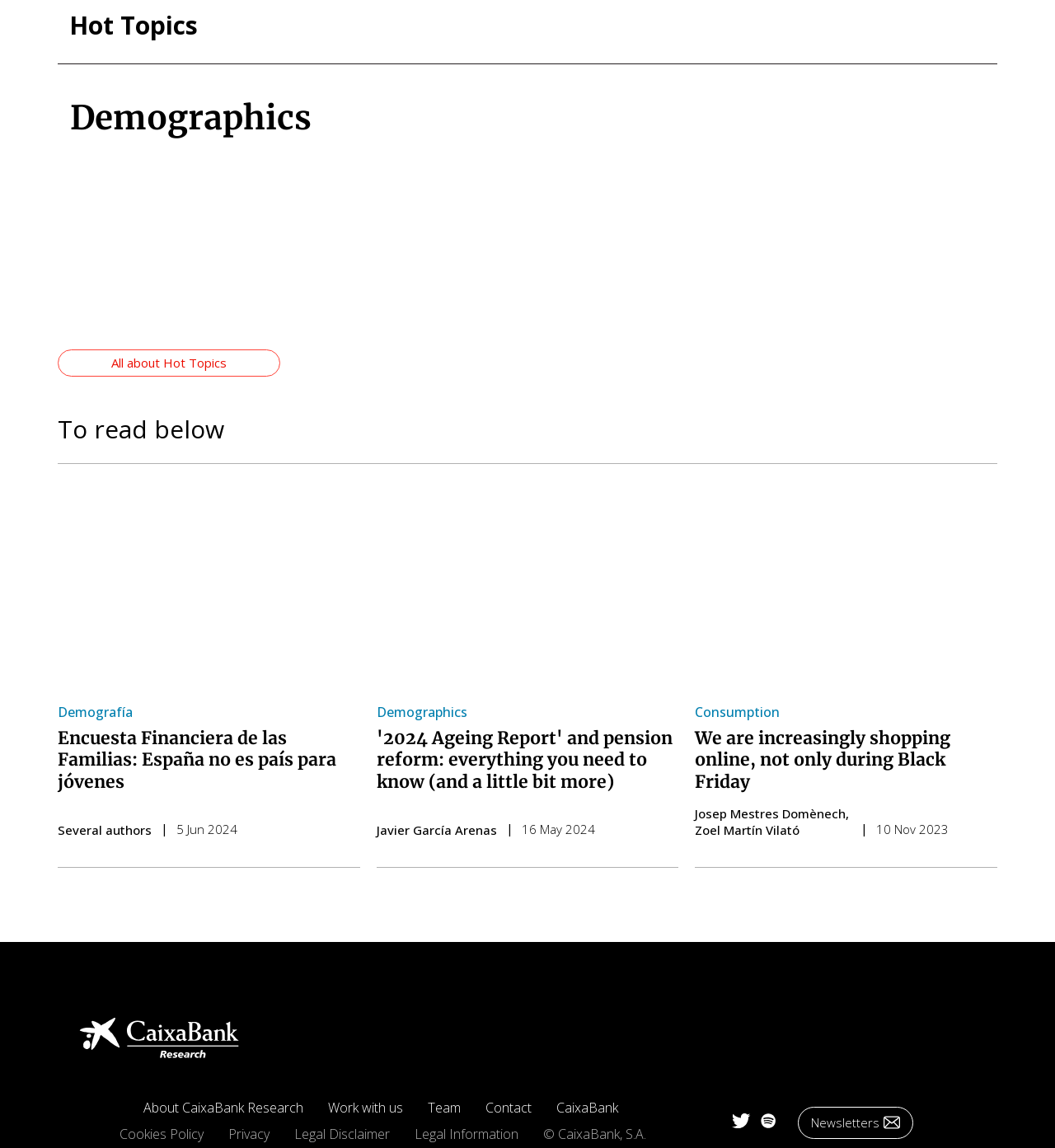Kindly provide the bounding box coordinates of the section you need to click on to fulfill the given instruction: "Click on Demographics".

[0.066, 0.084, 0.295, 0.328]